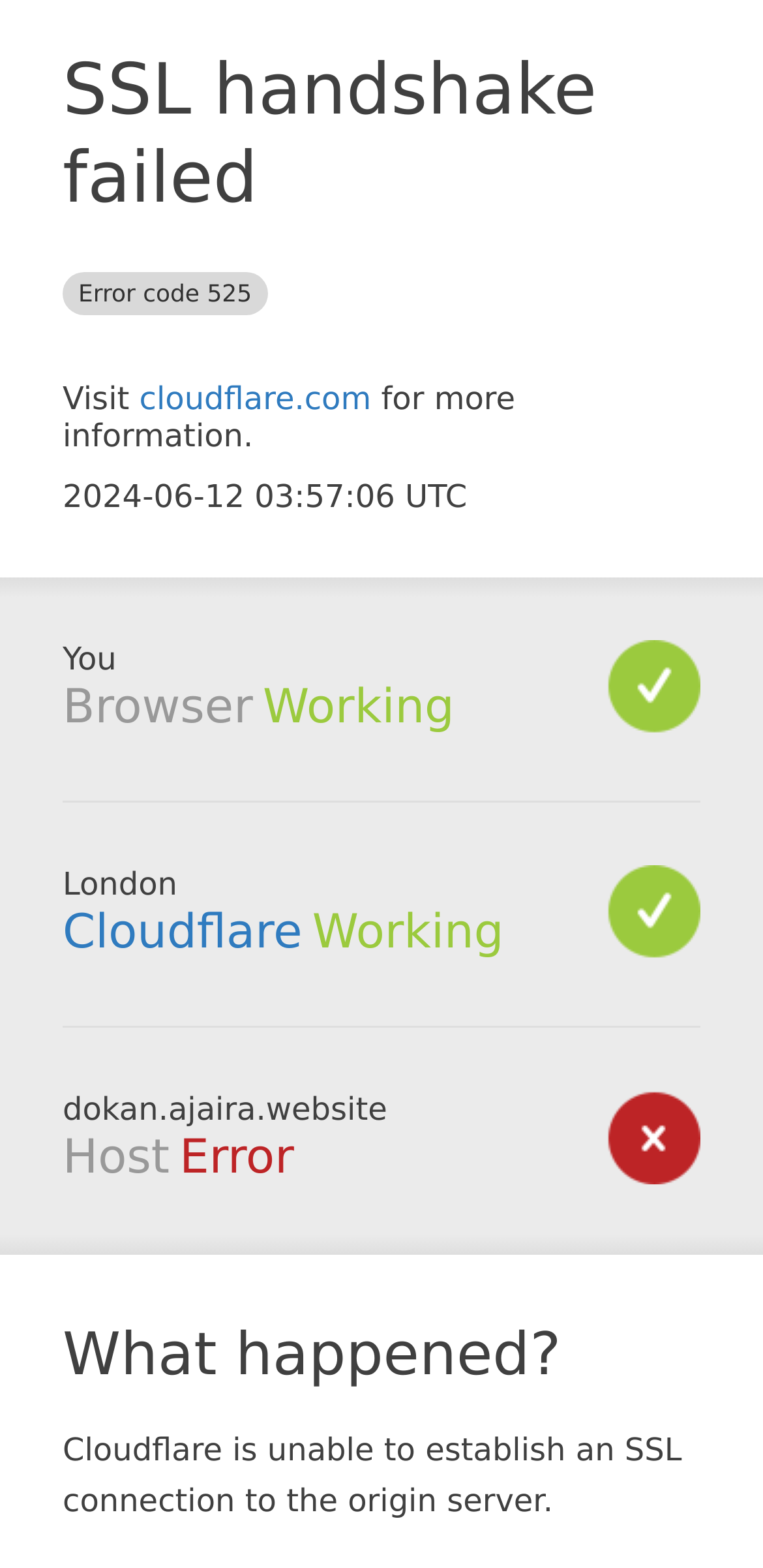Carefully examine the image and provide an in-depth answer to the question: What is the error code?

The error code is mentioned in the heading 'SSL handshake failed Error code 525' at the top of the webpage.